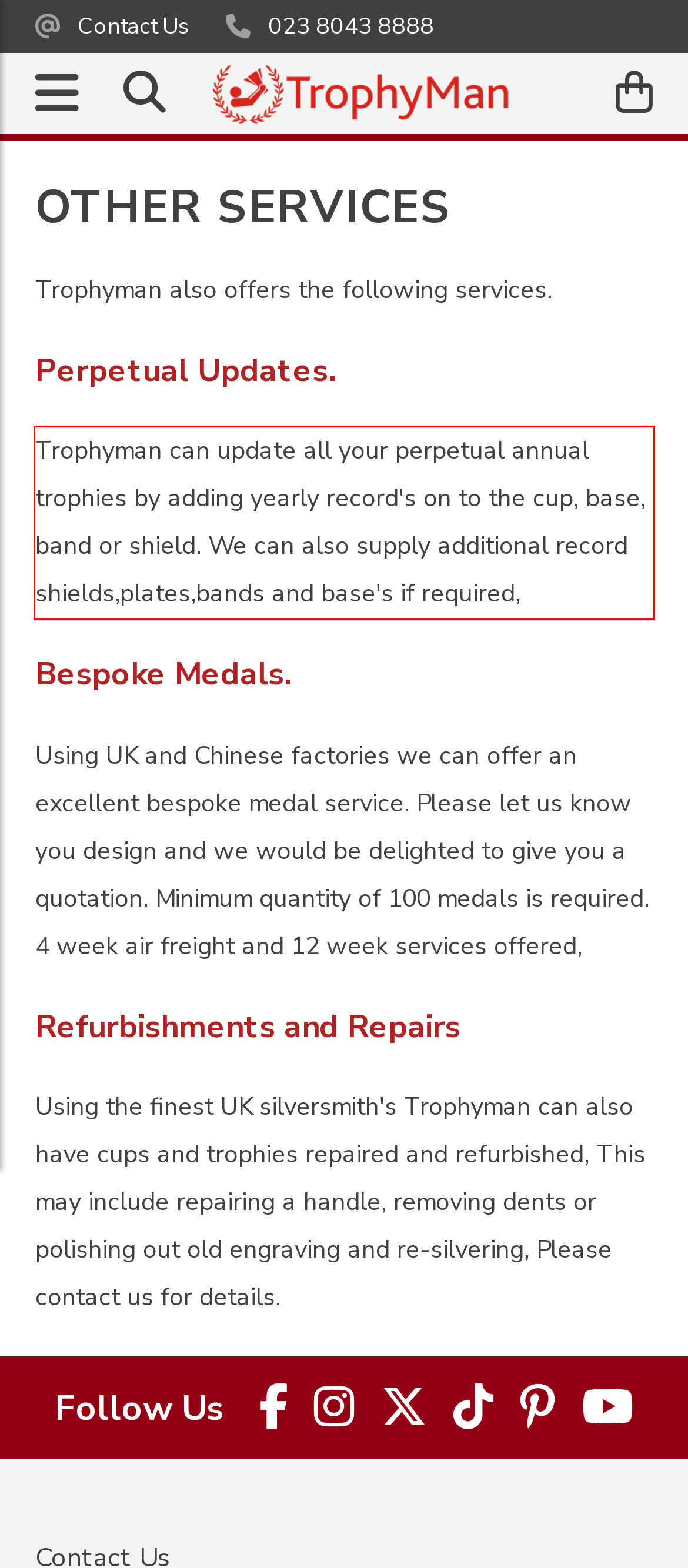Examine the webpage screenshot and use OCR to recognize and output the text within the red bounding box.

Trophyman can update all your perpetual annual trophies by adding yearly record's on to the cup, base, band or shield. We can also supply additional record shields,plates,bands and base's if required,